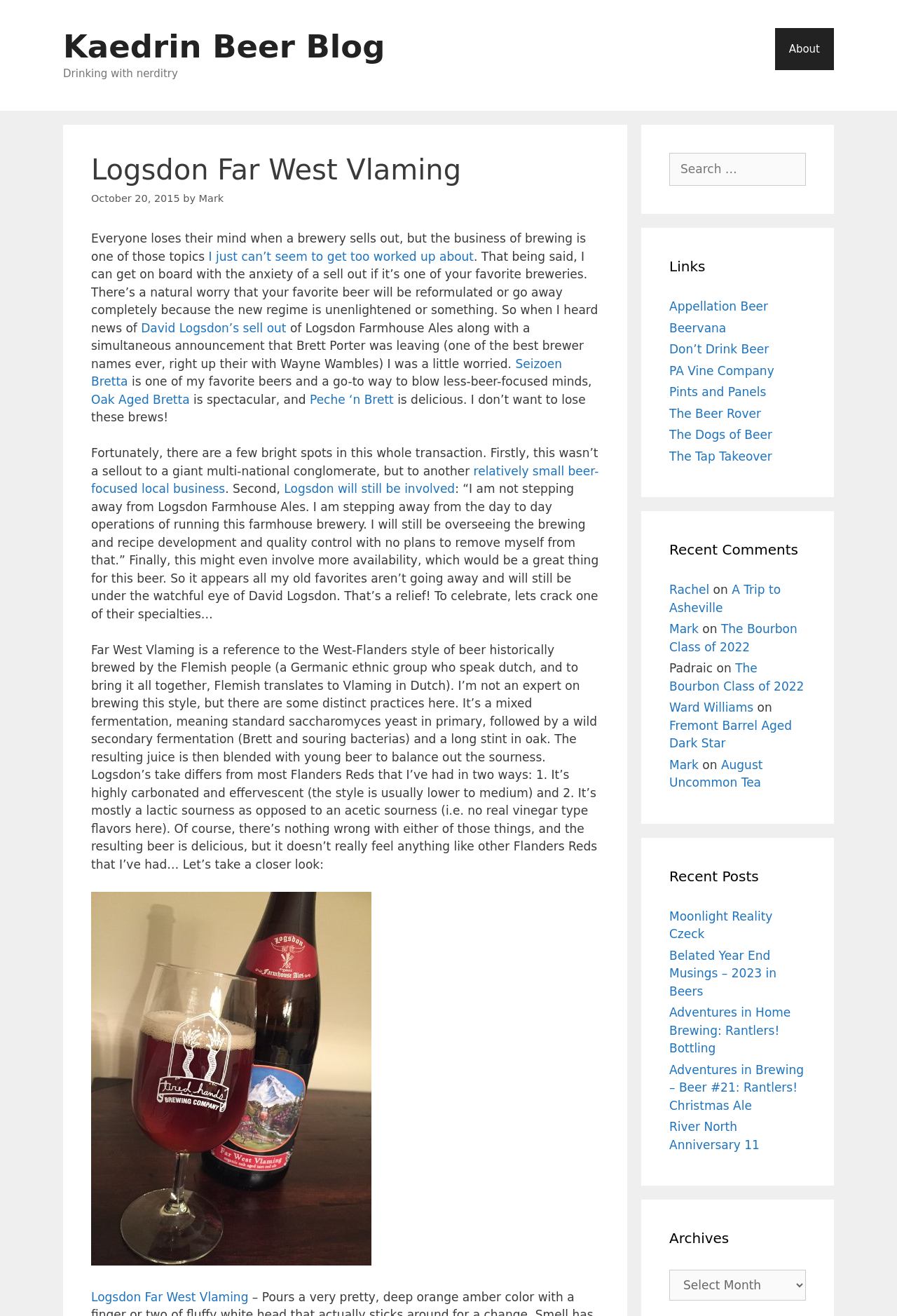Create an elaborate caption that covers all aspects of the webpage.

This webpage is a blog post about beer, specifically discussing the sale of Logsdon Farmhouse Ales and the author's thoughts on the matter. At the top of the page, there is a banner with the site's name, "Kaedrin Beer Blog", and a tagline "Drinking with nerditry". Below the banner, there is a navigation menu with links to "About" and other sections.

The main content of the page is a blog post with a heading "Logsdon Far West Vlaming" and a date "October 20, 2015". The post discusses the author's thoughts on the sale of Logsdon Farmhouse Ales and their favorite beers from the brewery. There are several links to other beers and articles throughout the post.

To the right of the main content, there are three columns of complementary information. The top column has a search box and a heading "Links" with several links to other beer-related websites. The middle column has a heading "Recent Comments" with a list of recent comments on the blog, including the commenter's name and a link to the article they commented on. The bottom column has a heading "Recent Posts" with a list of recent articles on the blog, and a heading "Archives" with a dropdown menu to select archives by date.

At the bottom of the main content, there is an image of a beer bottle with the label "Logsdon Far West Vlaming".